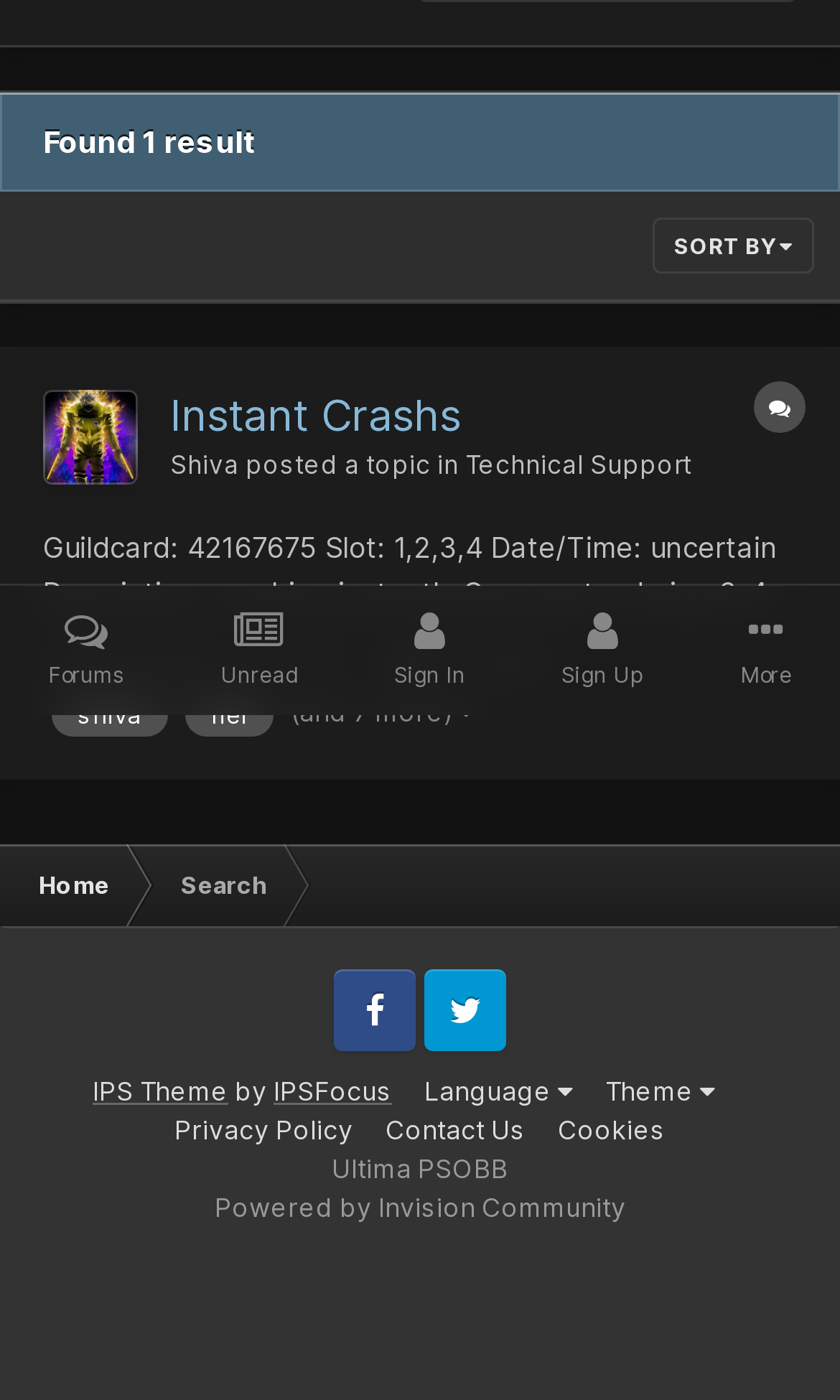Identify the bounding box for the described UI element: "Technical Support".

[0.554, 0.322, 0.823, 0.344]